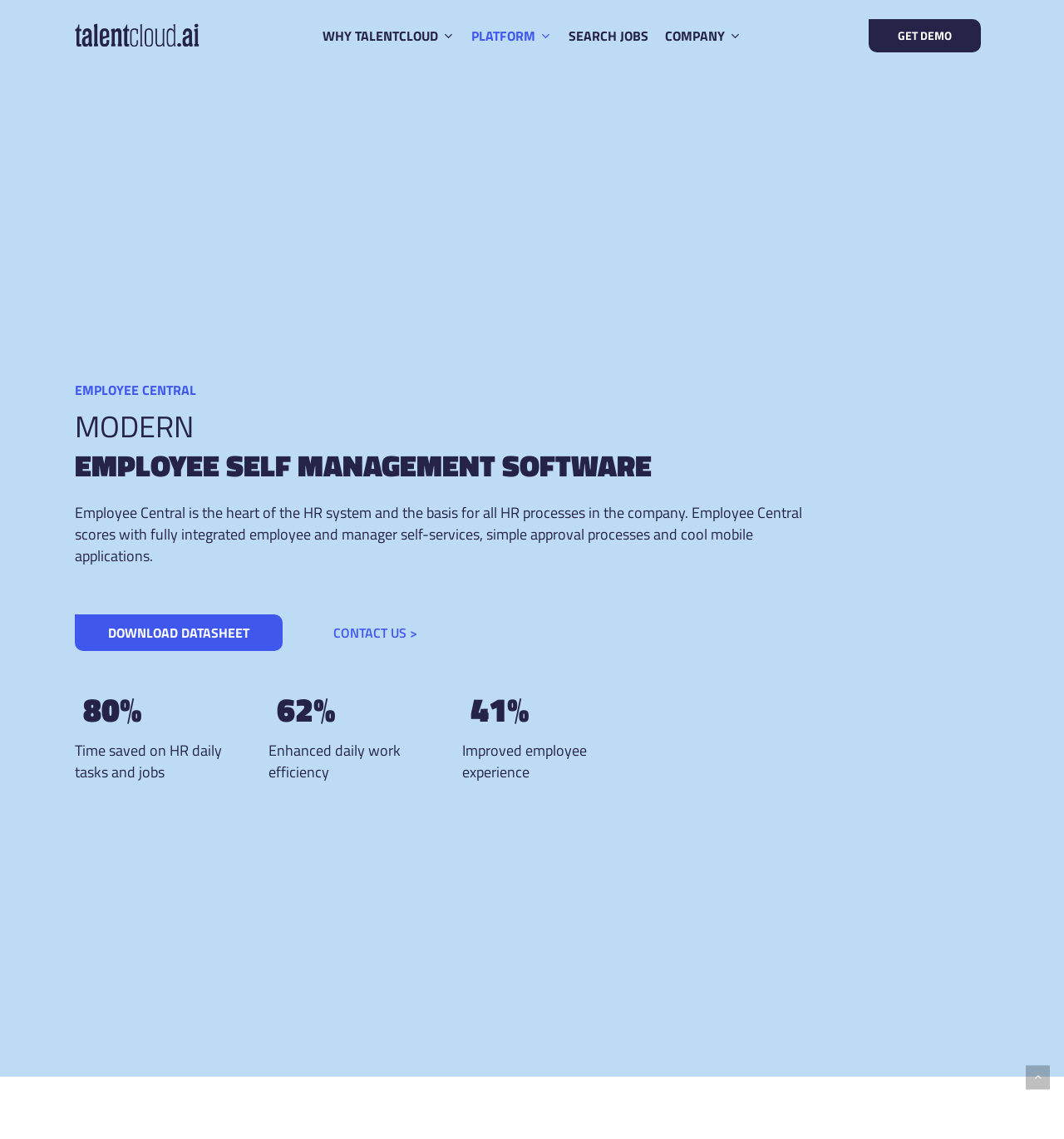Provide a brief response in the form of a single word or phrase:
What is the percentage of improved employee experience?

41%